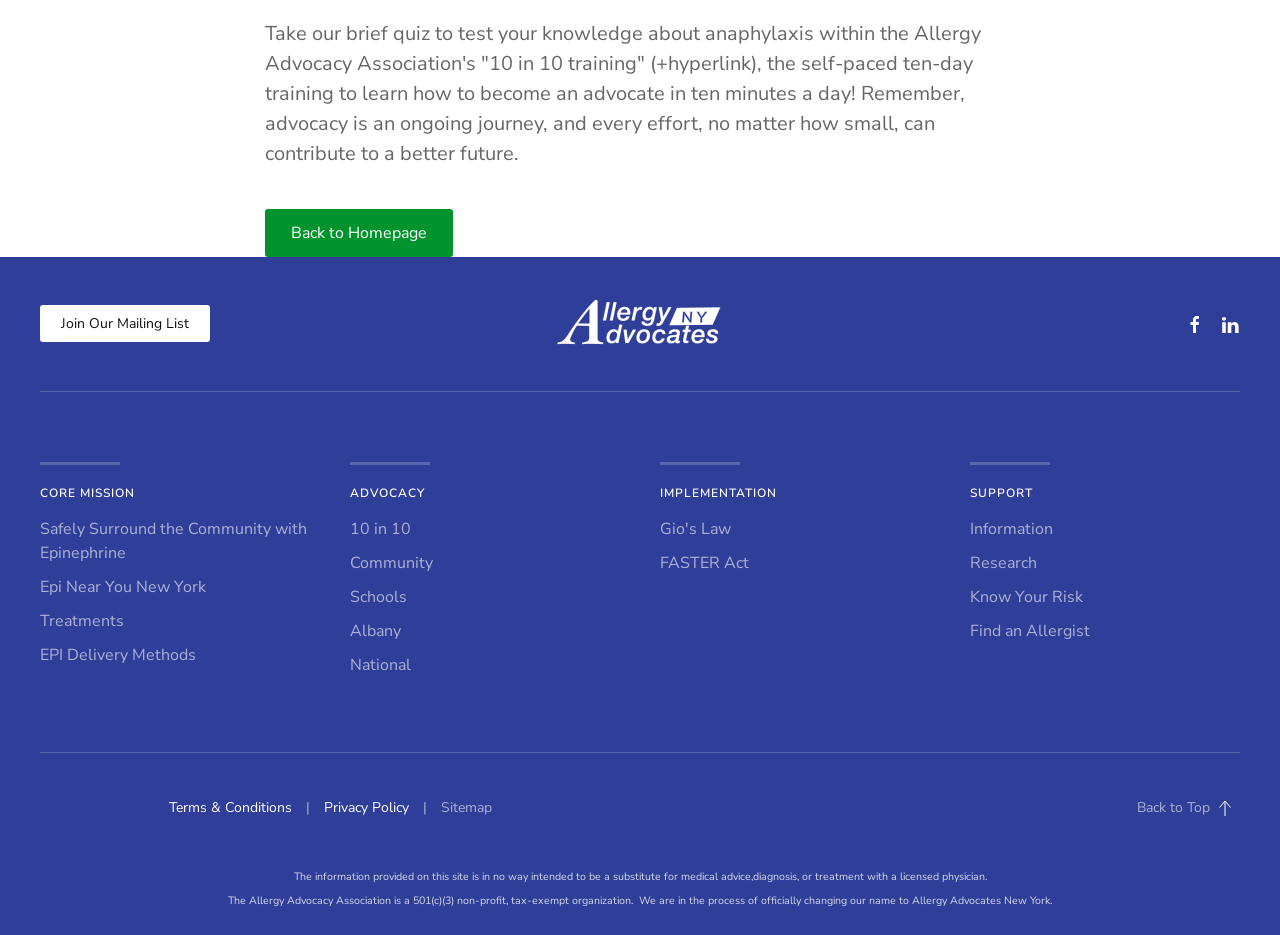Find and specify the bounding box coordinates that correspond to the clickable region for the instruction: "Learn about CORE MISSION".

[0.031, 0.518, 0.242, 0.536]